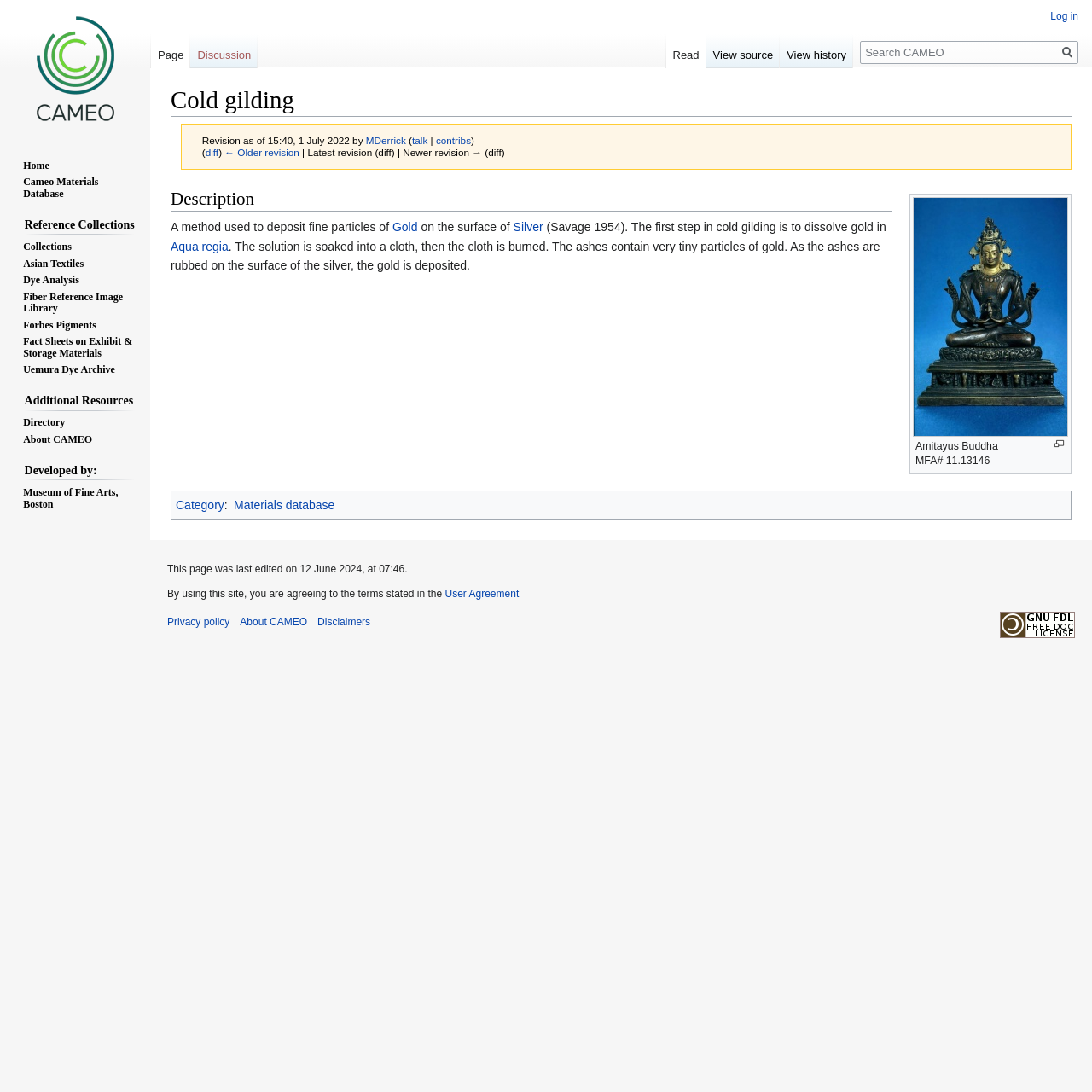Locate the bounding box coordinates of the element that needs to be clicked to carry out the instruction: "Search for something". The coordinates should be given as four float numbers ranging from 0 to 1, i.e., [left, top, right, bottom].

[0.788, 0.038, 0.988, 0.059]